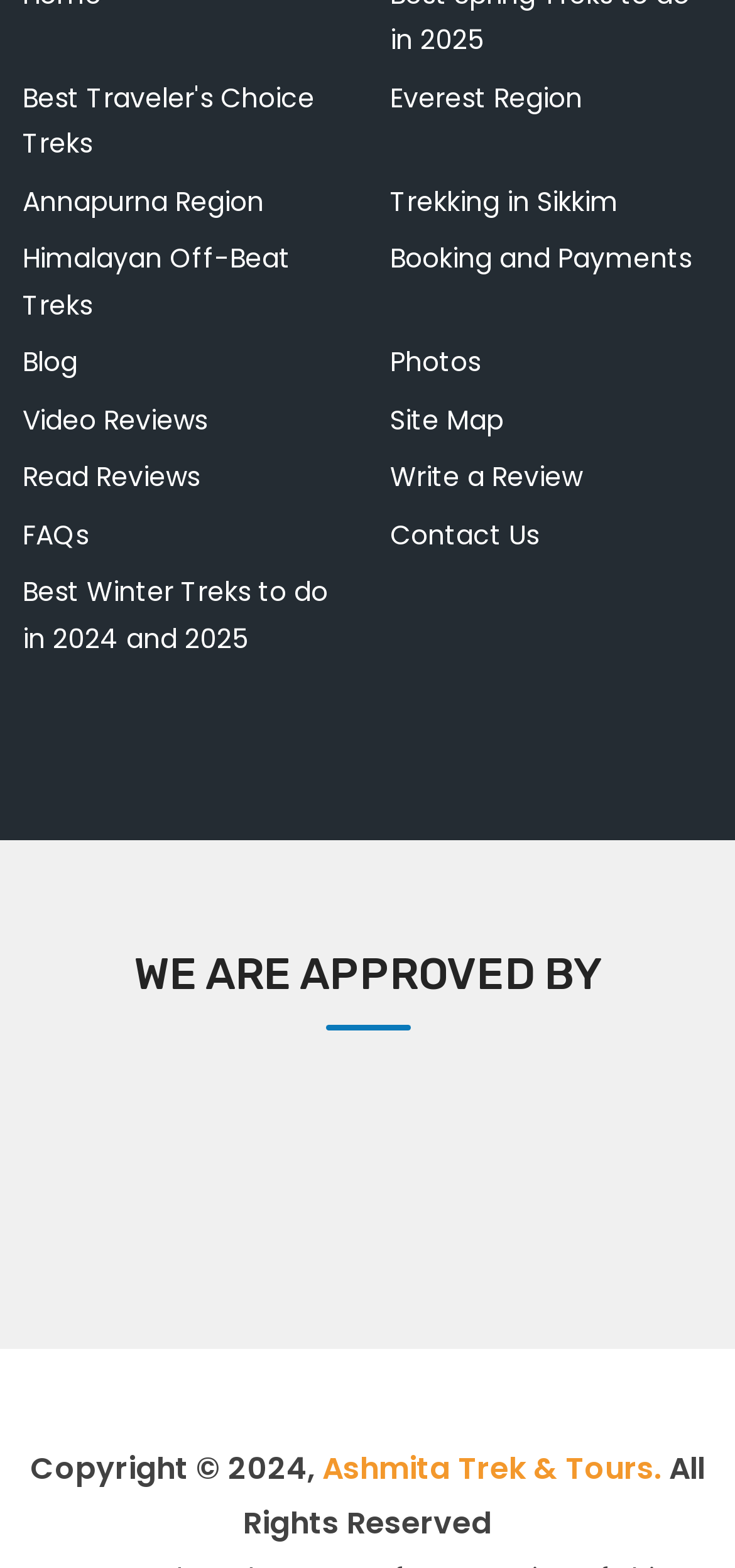Please provide a comprehensive response to the question based on the details in the image: How many trekking regions are listed?

The webpage lists two trekking regions, namely 'Everest Region' and 'Annapurna Region', which can be found in the top navigation menu.